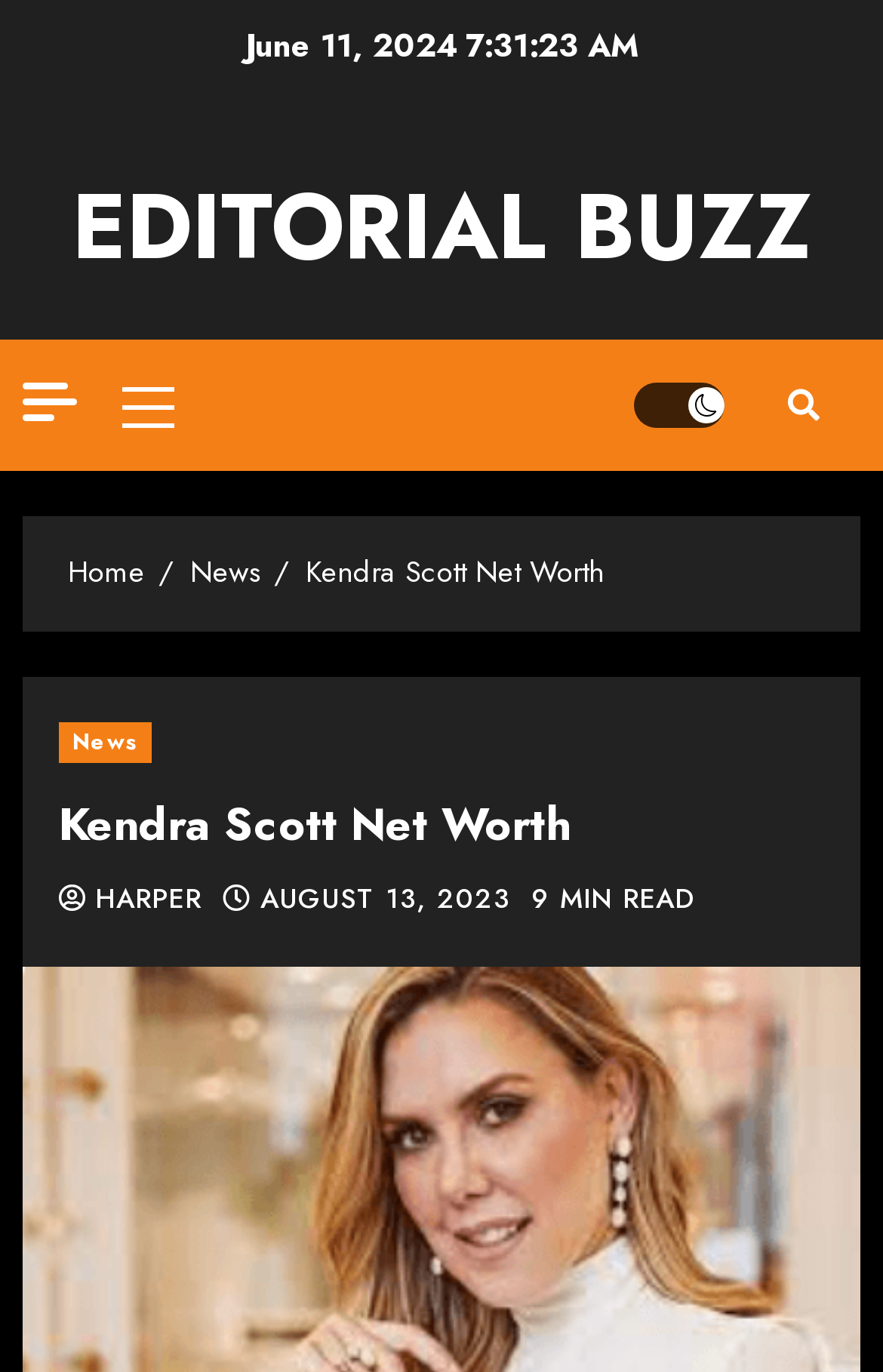Given the description of a UI element: "News", identify the bounding box coordinates of the matching element in the webpage screenshot.

[0.067, 0.526, 0.173, 0.556]